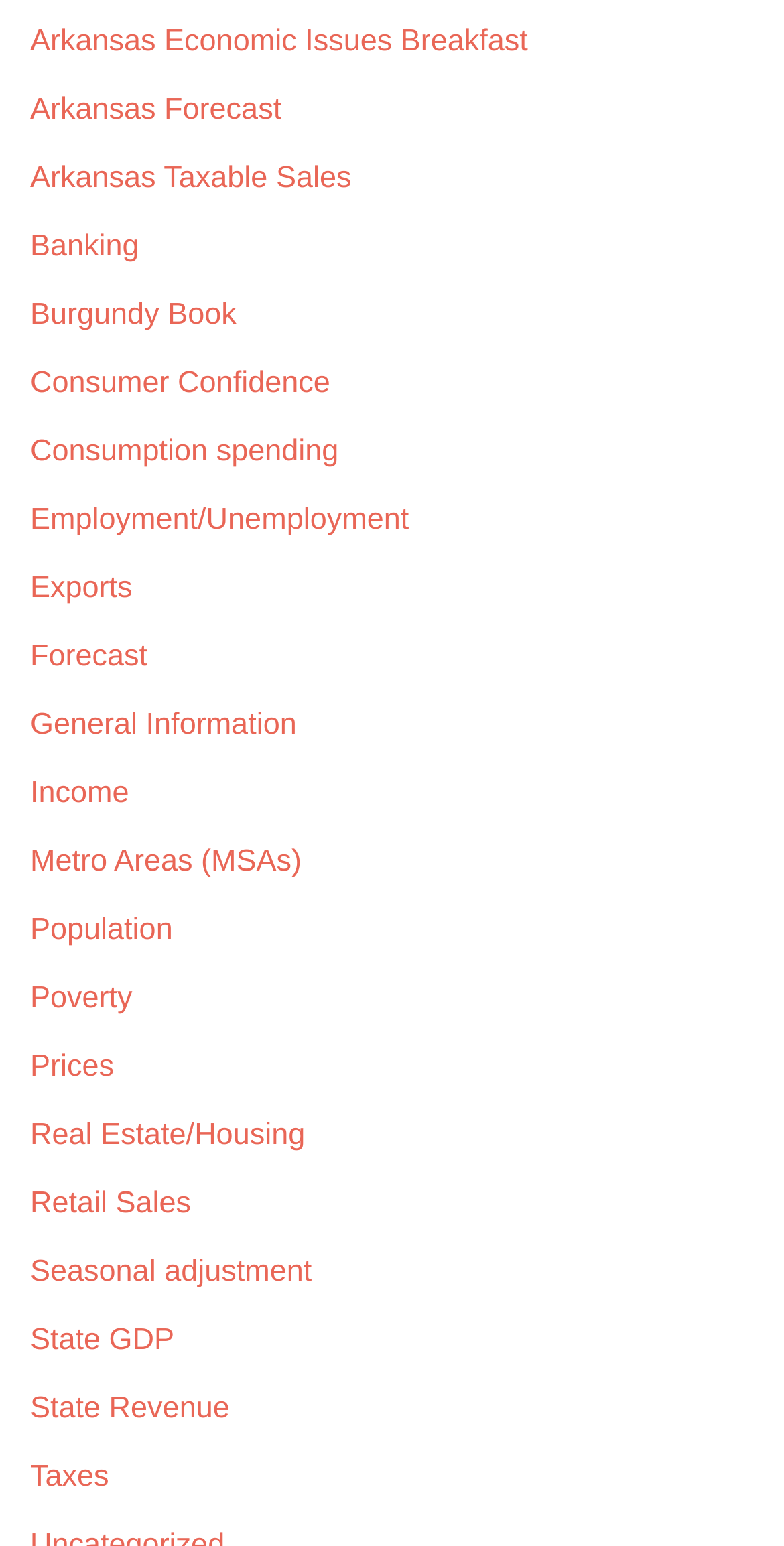What is the topic of the link with the highest y1 value?
Please use the image to provide a one-word or short phrase answer.

Taxes